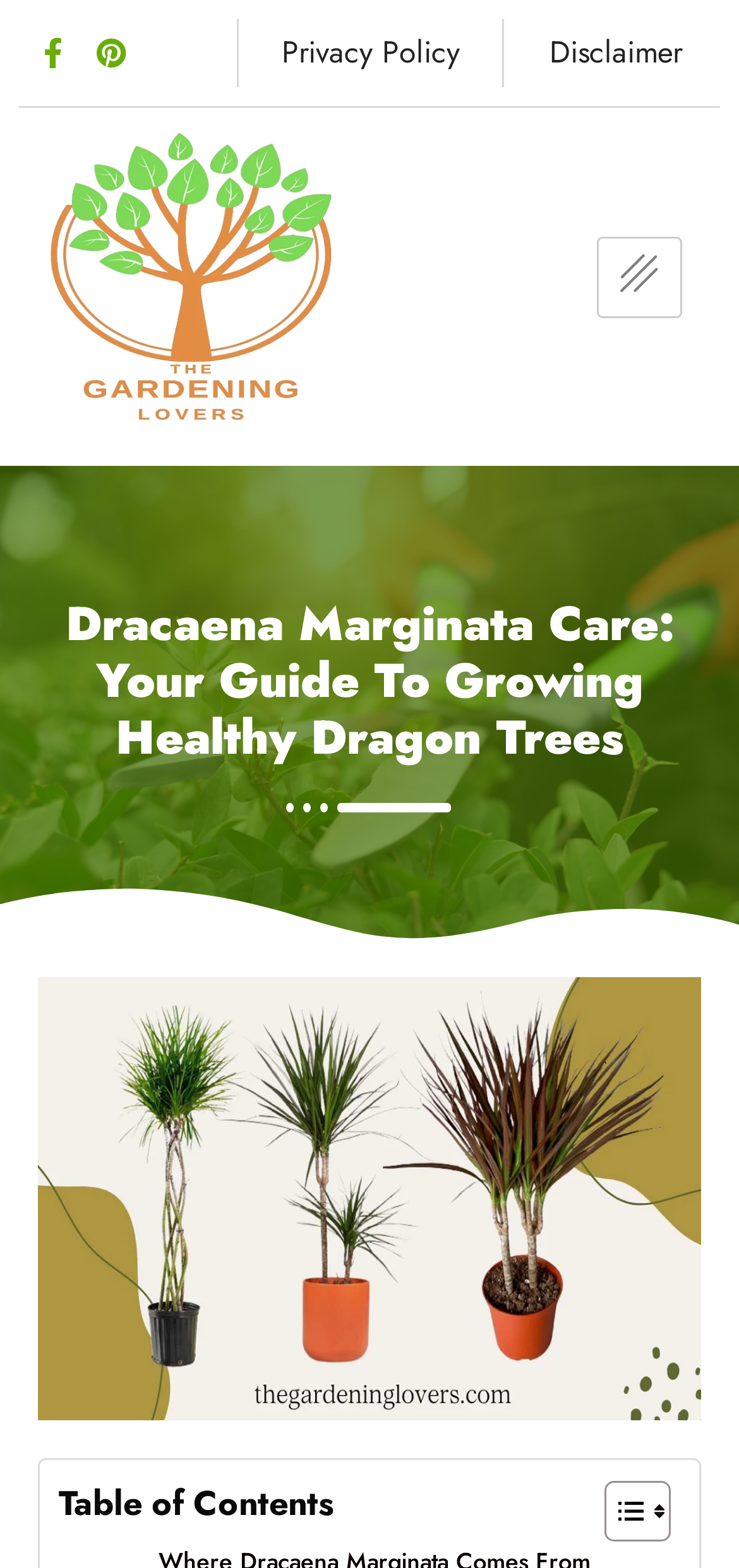Identify and extract the heading text of the webpage.

Dracaena Marginata Care: Your Guide To Growing Healthy Dragon Trees